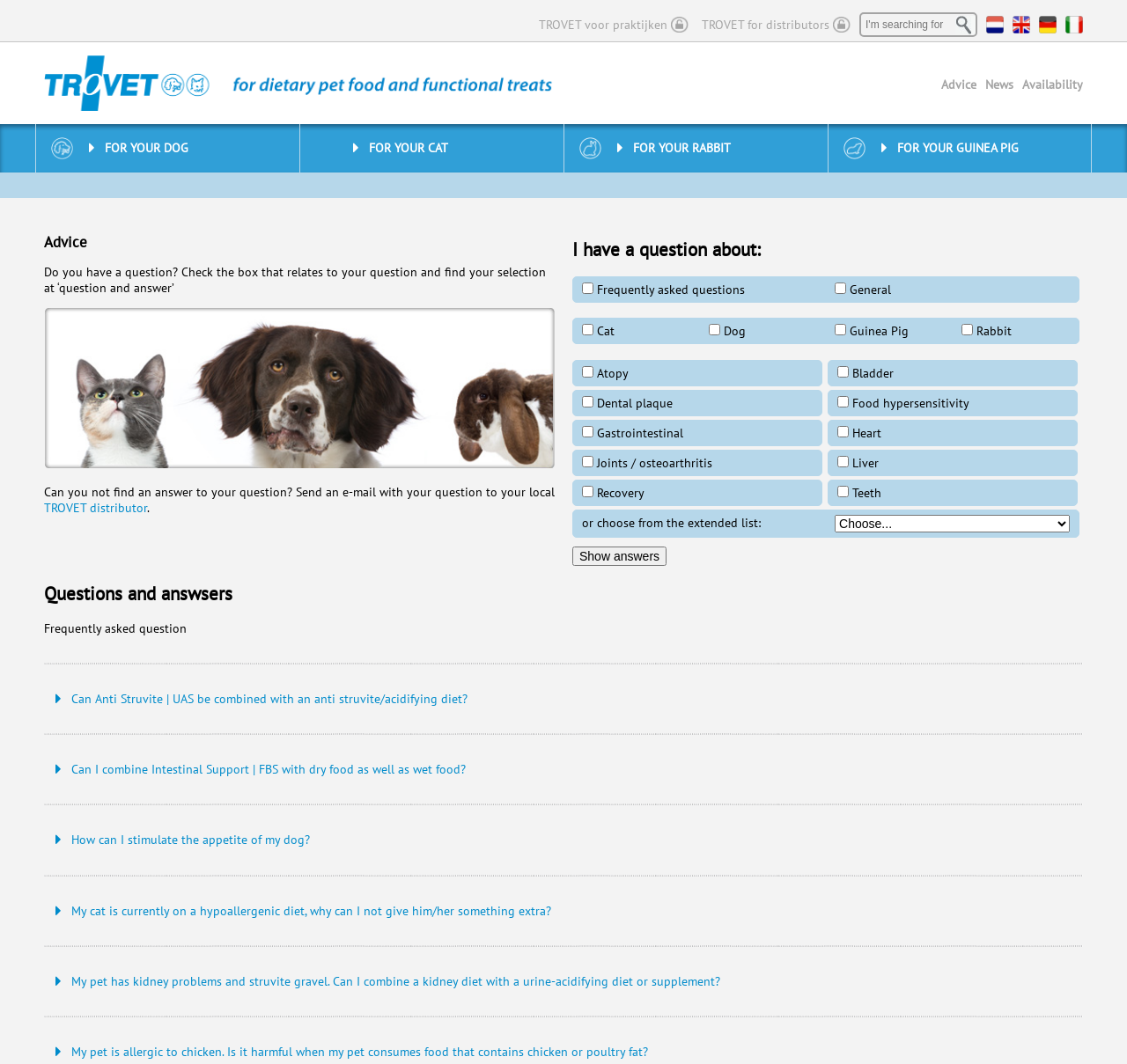Kindly provide the bounding box coordinates of the section you need to click on to fulfill the given instruction: "Show answers".

[0.508, 0.514, 0.591, 0.532]